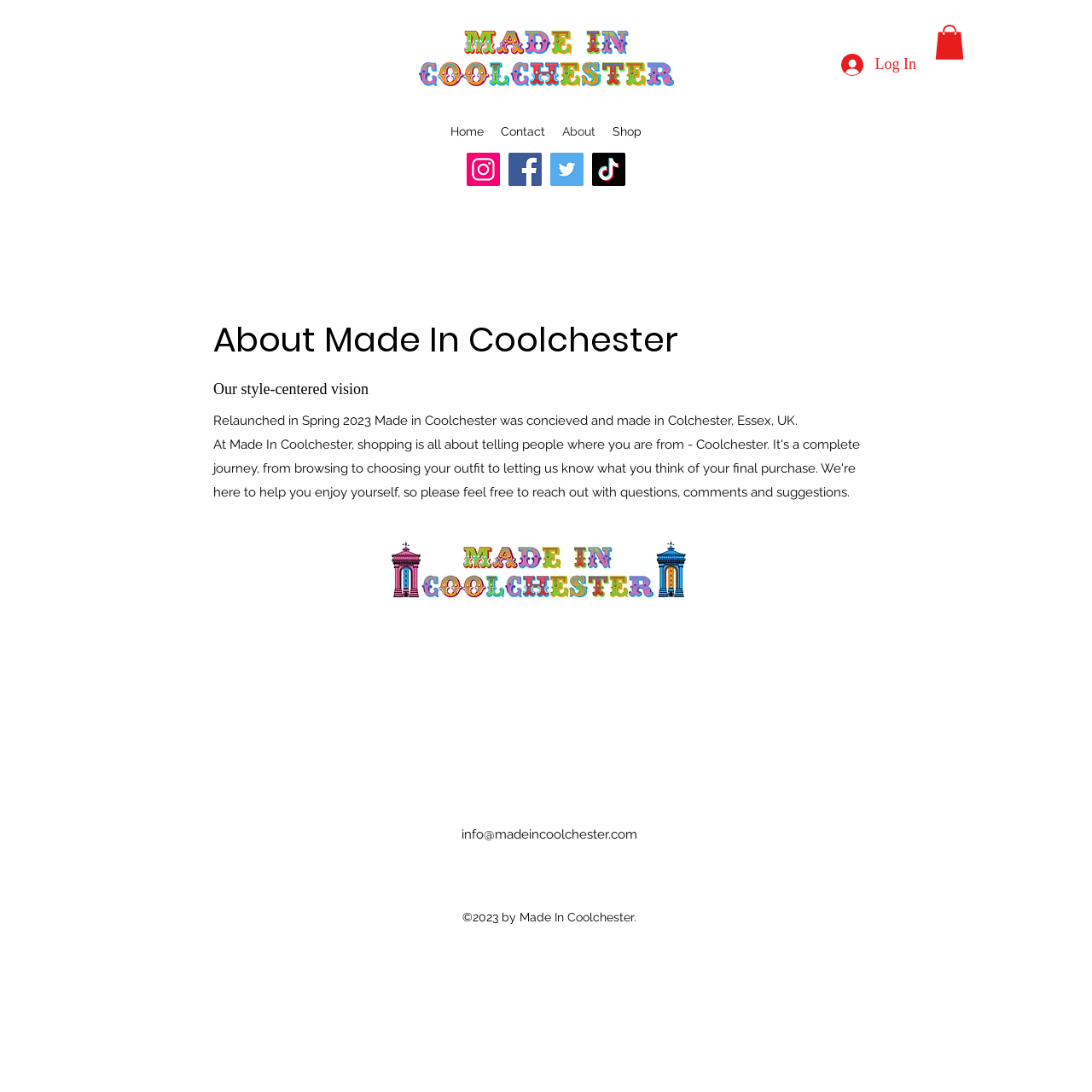Locate the bounding box coordinates of the element I should click to achieve the following instruction: "Check the Instagram link".

[0.427, 0.14, 0.458, 0.17]